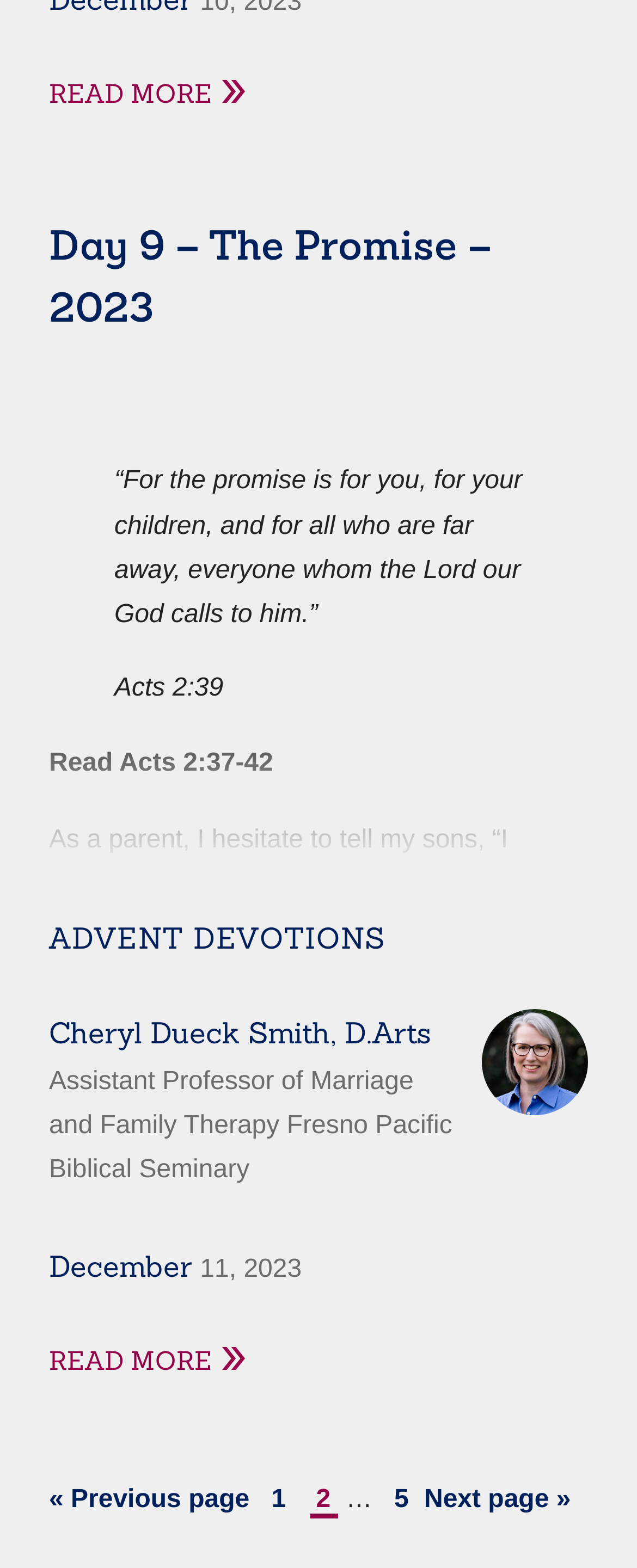Please find and report the bounding box coordinates of the element to click in order to perform the following action: "Click on 'READ MORE'". The coordinates should be expressed as four float numbers between 0 and 1, in the format [left, top, right, bottom].

[0.077, 0.047, 0.387, 0.072]